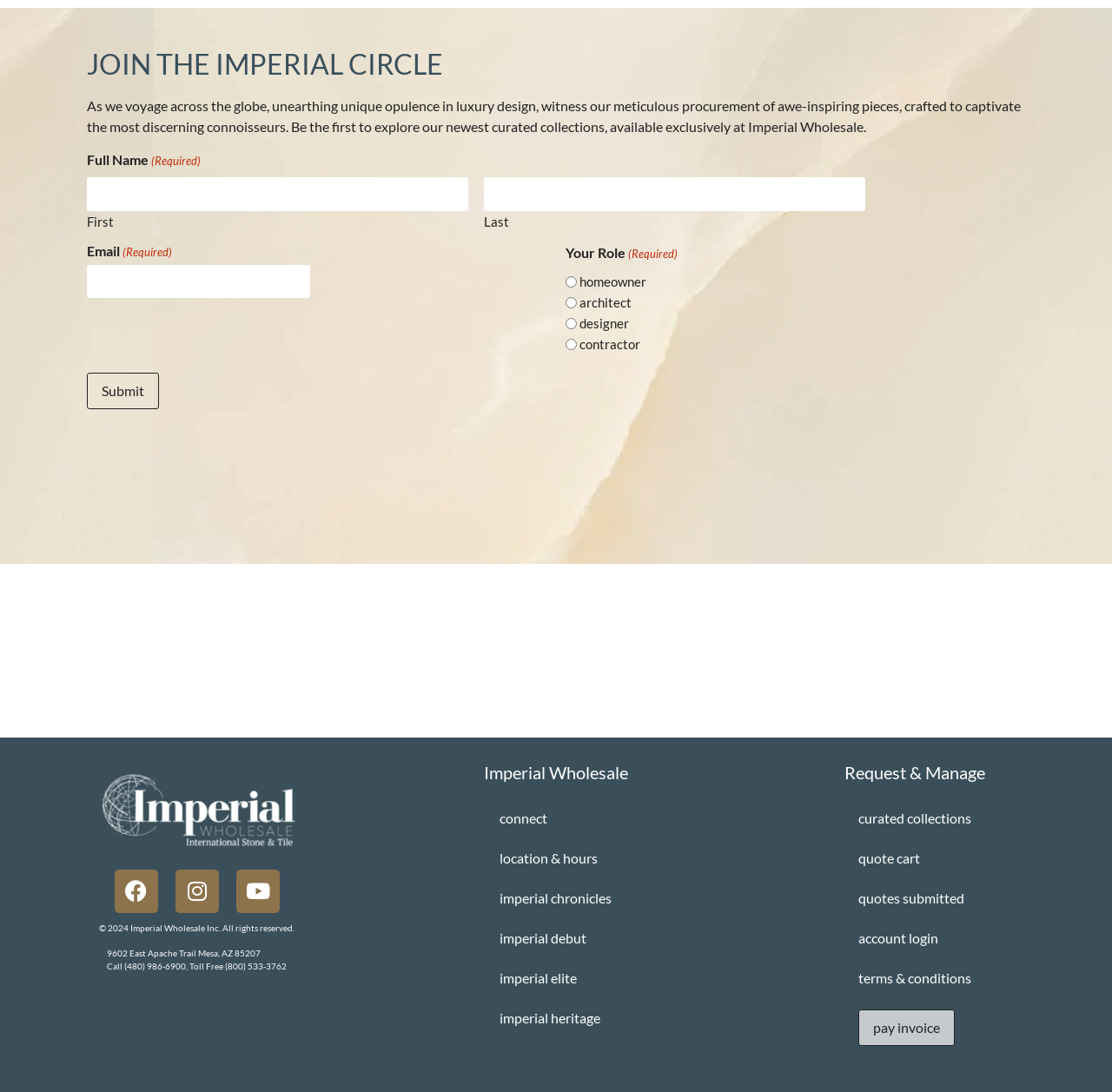Use the details in the image to answer the question thoroughly: 
How many social media links are present on this webpage?

There are three social media links present on this webpage, which are Facebook, Instagram, and Youtube. These links are located in the footer section of the webpage and are represented by their respective icons.